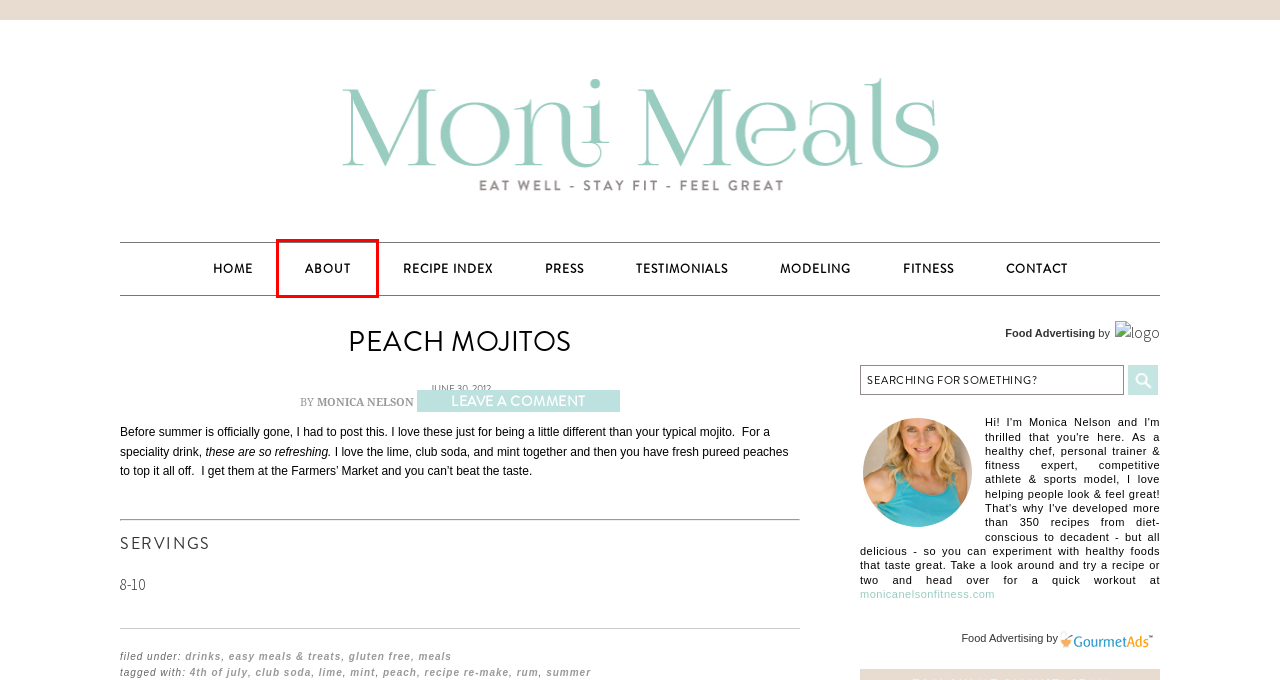You are given a screenshot of a webpage with a red bounding box around an element. Choose the most fitting webpage description for the page that appears after clicking the element within the red bounding box. Here are the candidates:
A. Recipe Re-make
B. Monica Nelson
C. About
D. EASY Meals & Treats
E. Recipe Index
F. club soda
G. Modeling
H. Contact

C